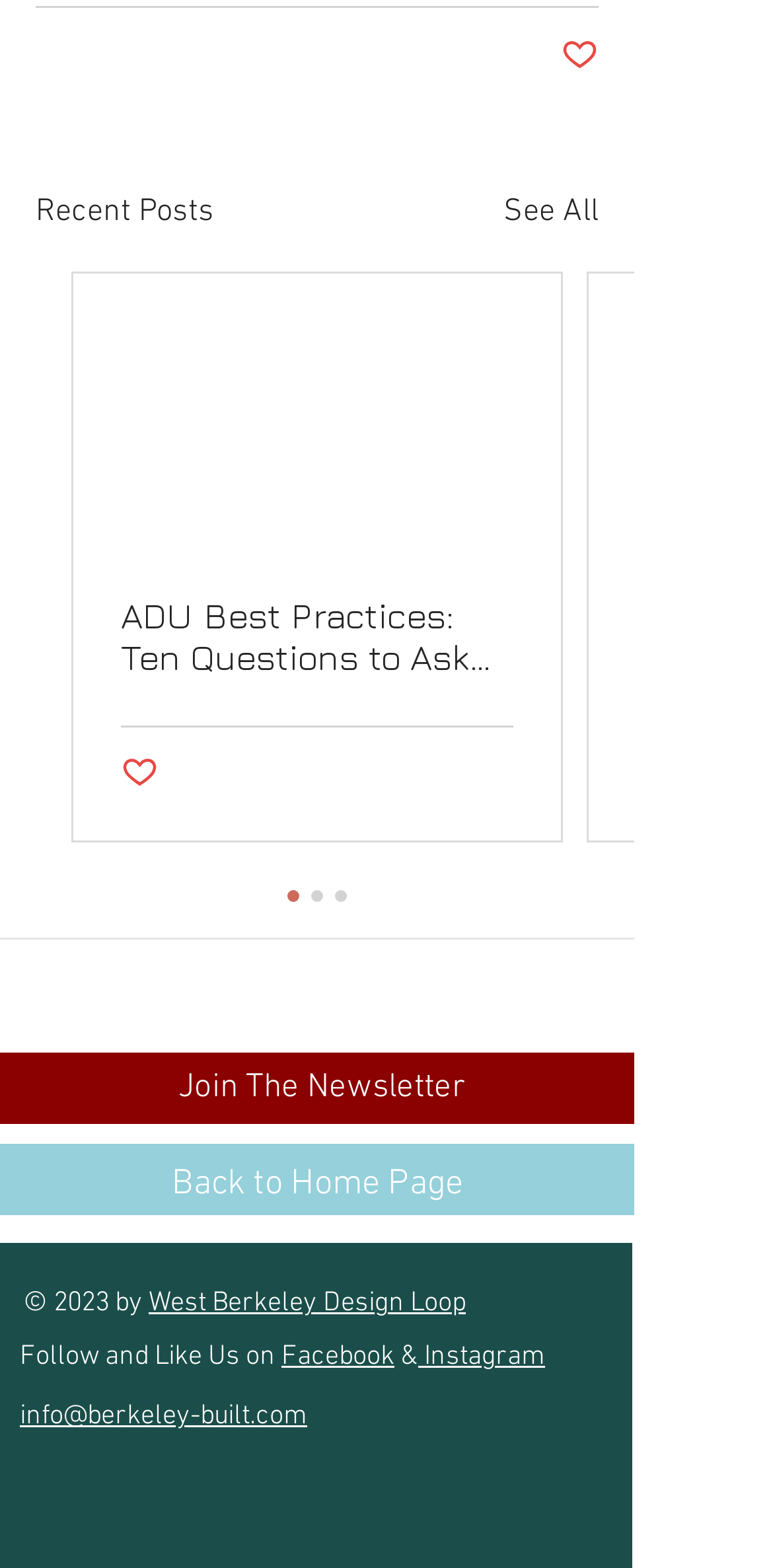Please locate the bounding box coordinates of the element's region that needs to be clicked to follow the instruction: "Join the newsletter". The bounding box coordinates should be provided as four float numbers between 0 and 1, i.e., [left, top, right, bottom].

[0.231, 0.682, 0.603, 0.707]